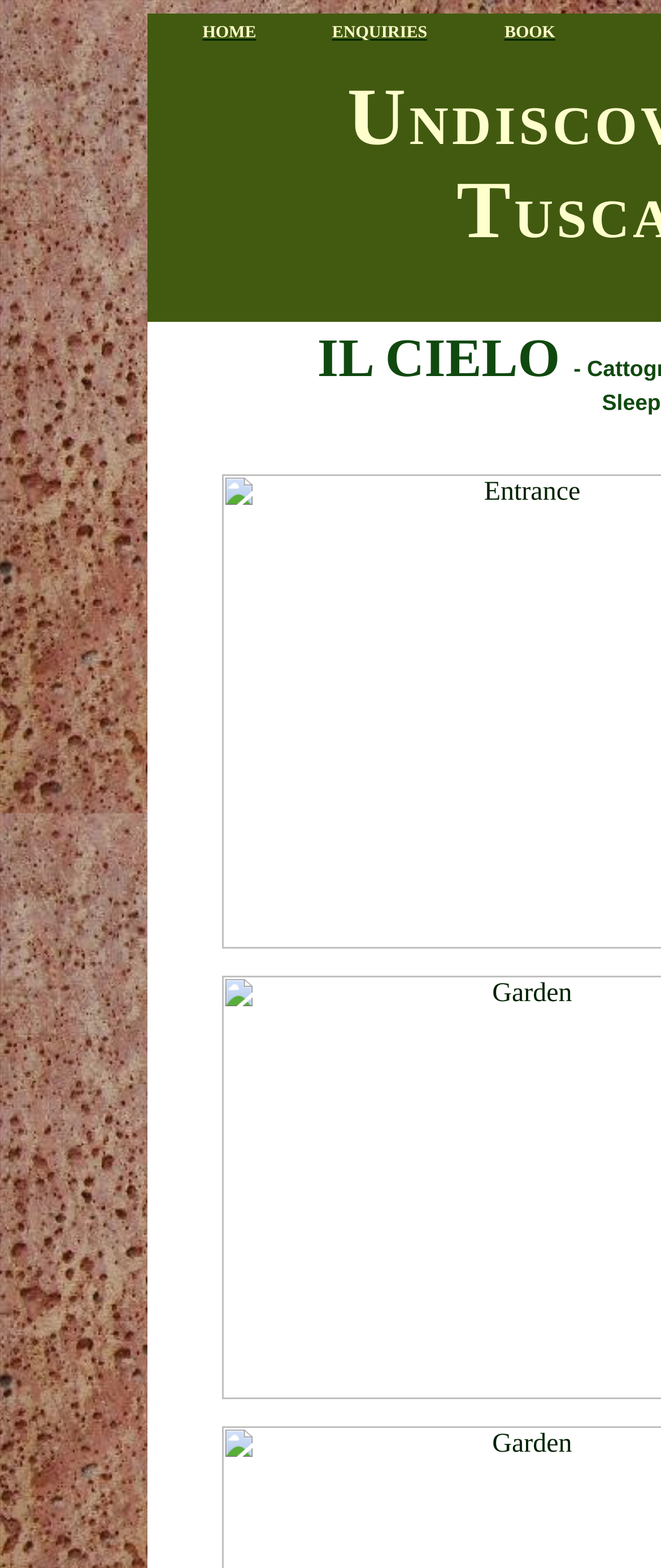Provide the bounding box coordinates of the HTML element this sentence describes: "Menu". The bounding box coordinates consist of four float numbers between 0 and 1, i.e., [left, top, right, bottom].

None